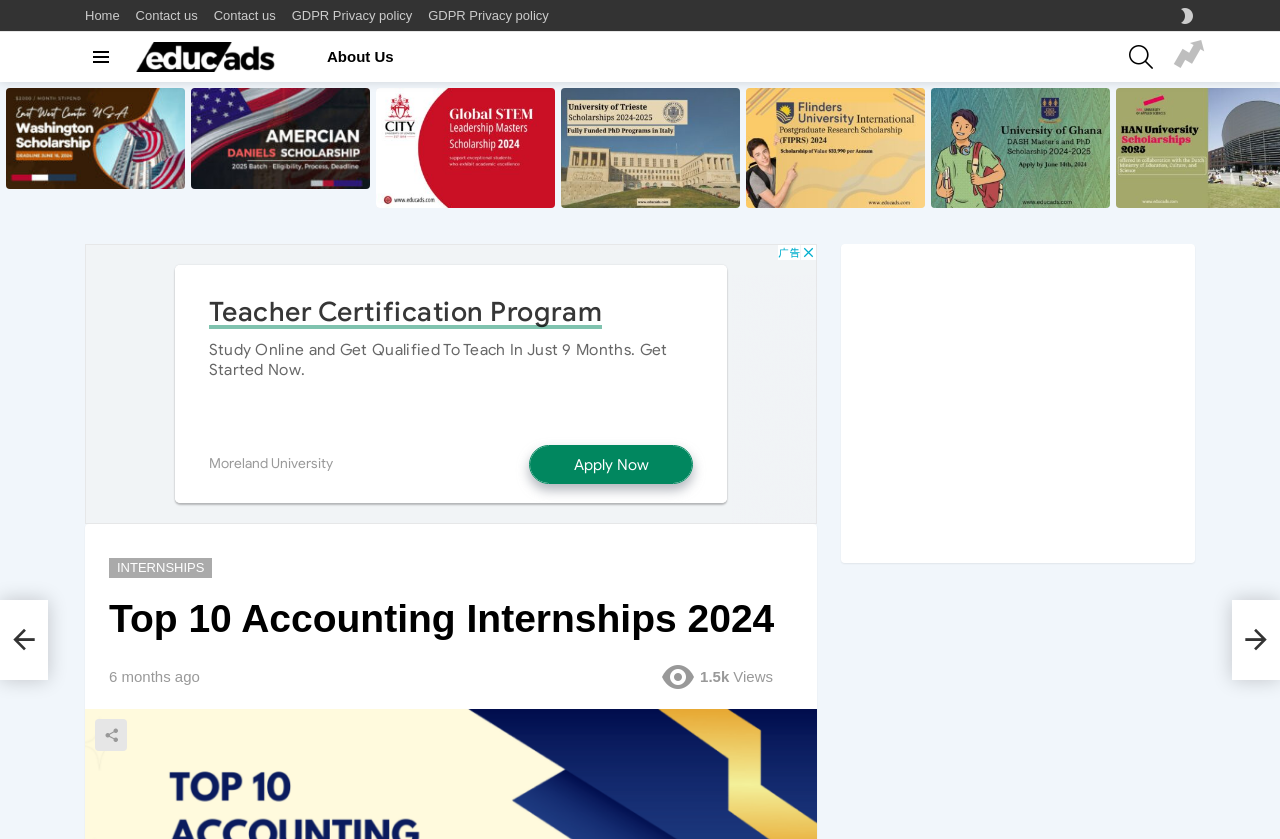Determine the bounding box coordinates for the clickable element to execute this instruction: "Click on the 'Home' link". Provide the coordinates as four float numbers between 0 and 1, i.e., [left, top, right, bottom].

[0.066, 0.0, 0.094, 0.038]